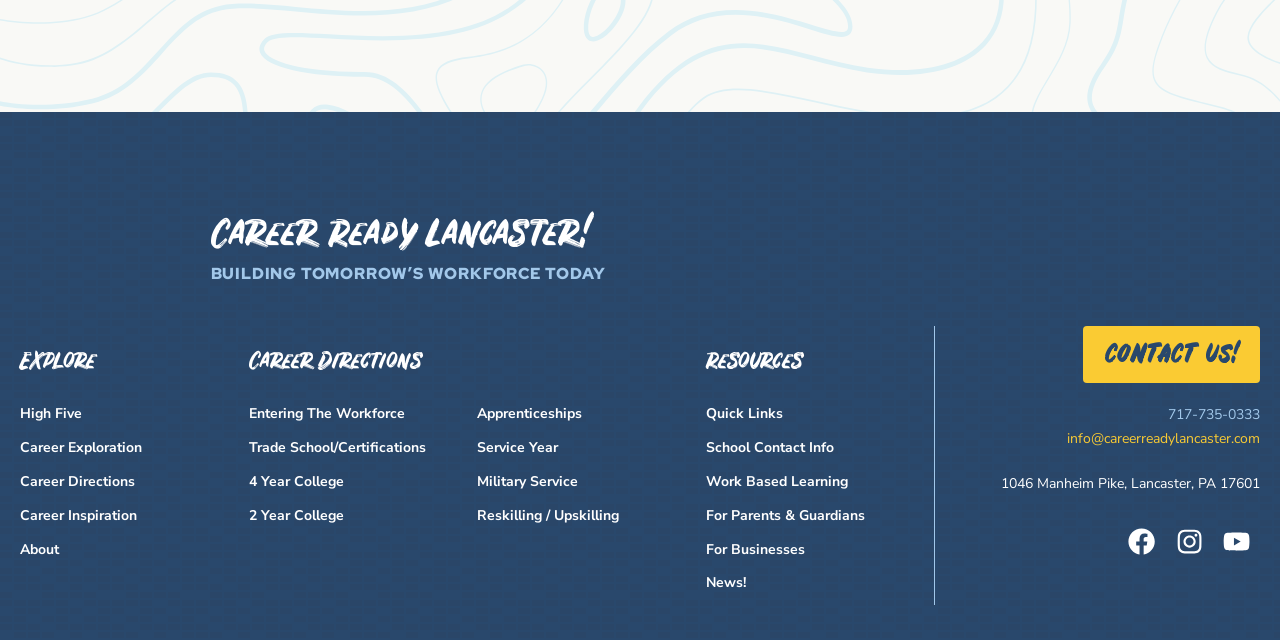Identify the coordinates of the bounding box for the element that must be clicked to accomplish the instruction: "Click on Career Exploration".

[0.016, 0.685, 0.111, 0.714]